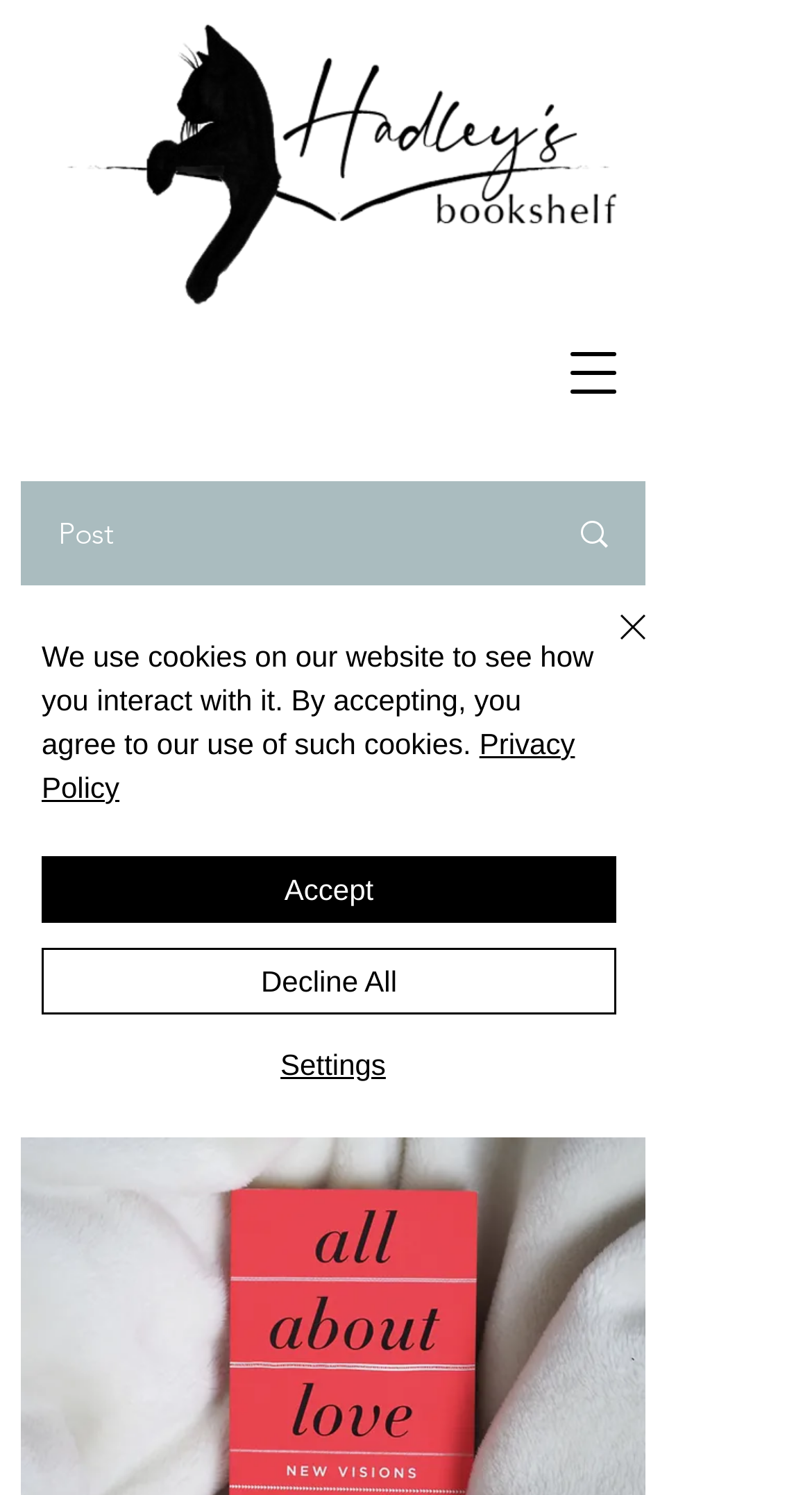Respond to the following query with just one word or a short phrase: 
What is the name of the writer?

Hadley Writer